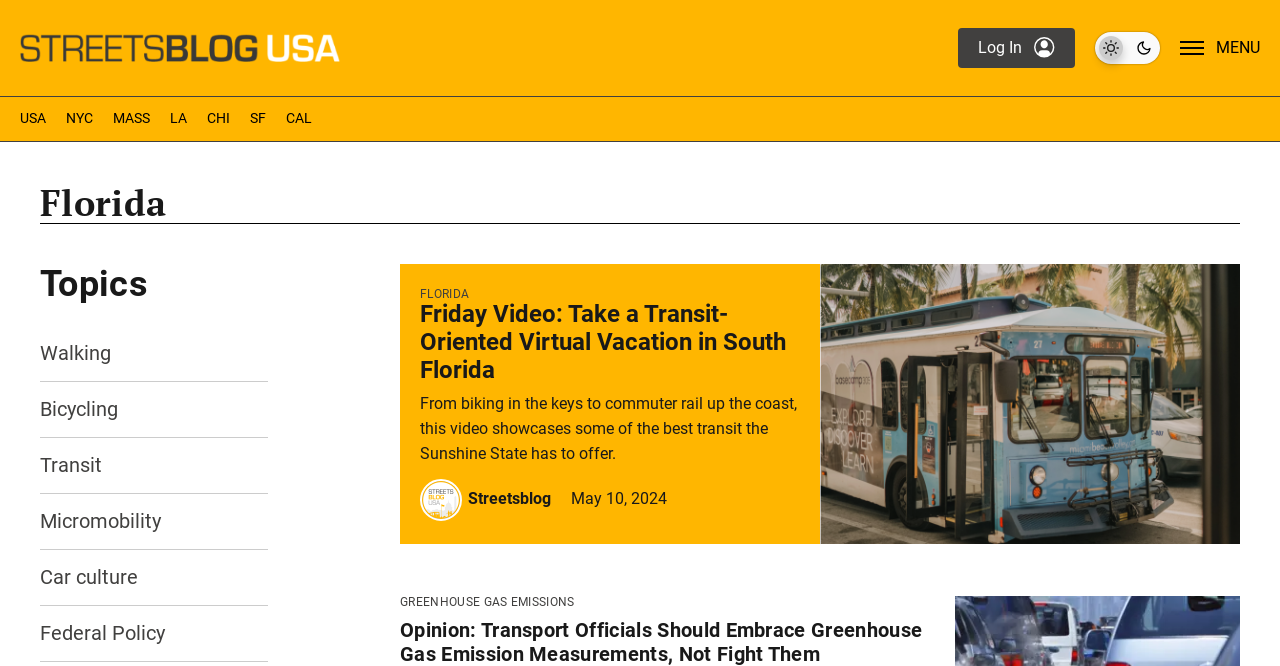What is the date of the first article?
Please answer the question with as much detail as possible using the screenshot.

The first article has a static text 'May 10, 2024' below the title, indicating that this is the date of the first article.